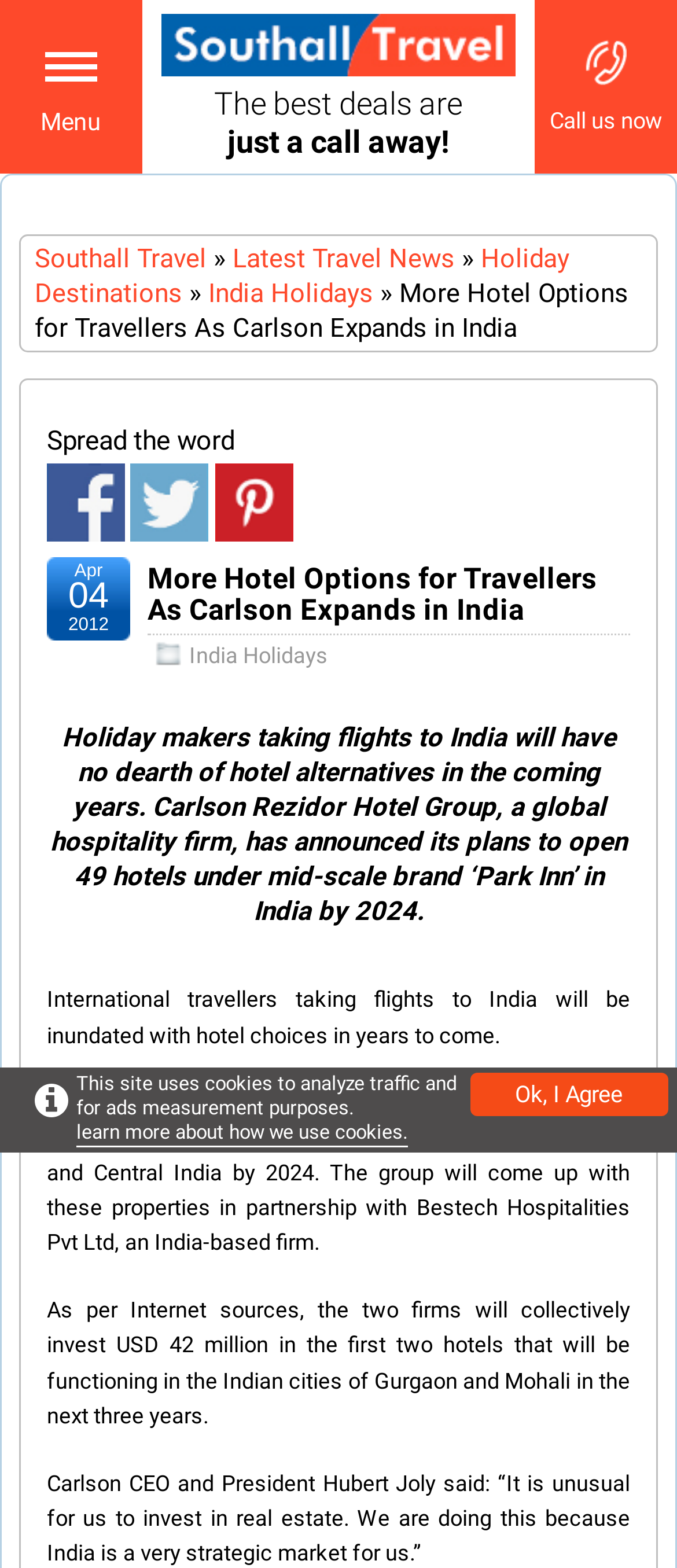Based on the image, provide a detailed response to the question:
What is the name of the travel company?

The name of the travel company can be found in the top-left corner of the webpage, where it says 'Southall Travel' in a logo format. This is also confirmed by the link 'Southall Travel' with ID 571, which has a bounding box coordinate of [0.239, 0.034, 0.761, 0.052].